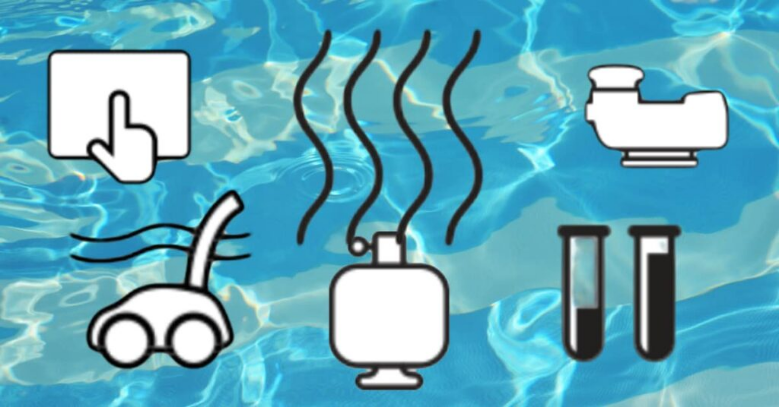Give a one-word or one-phrase response to the question:
What do wavy lines in the illustration represent?

Heat or steam